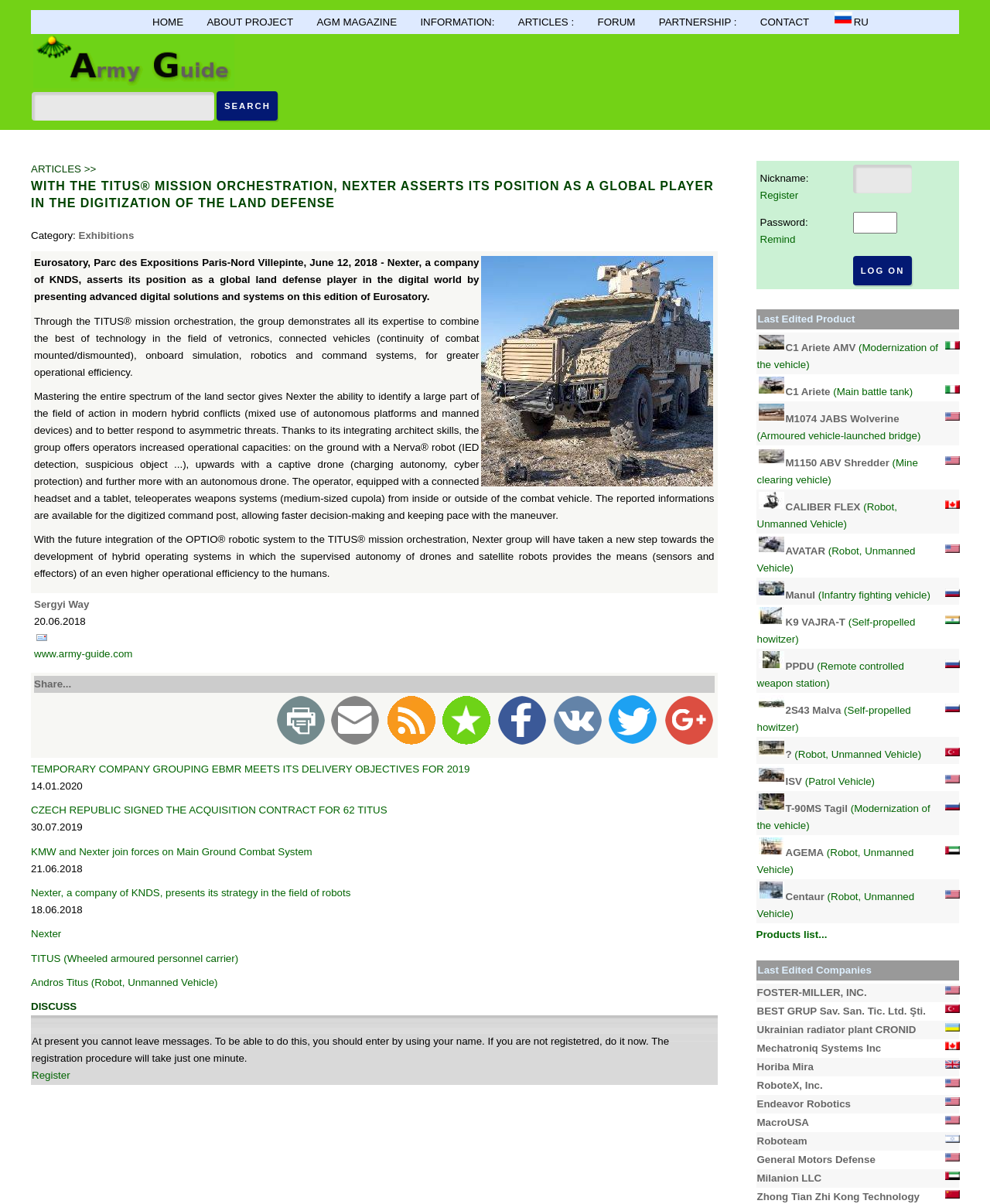Locate the bounding box coordinates of the element you need to click to accomplish the task described by this instruction: "Search for articles".

[0.032, 0.076, 0.216, 0.1]